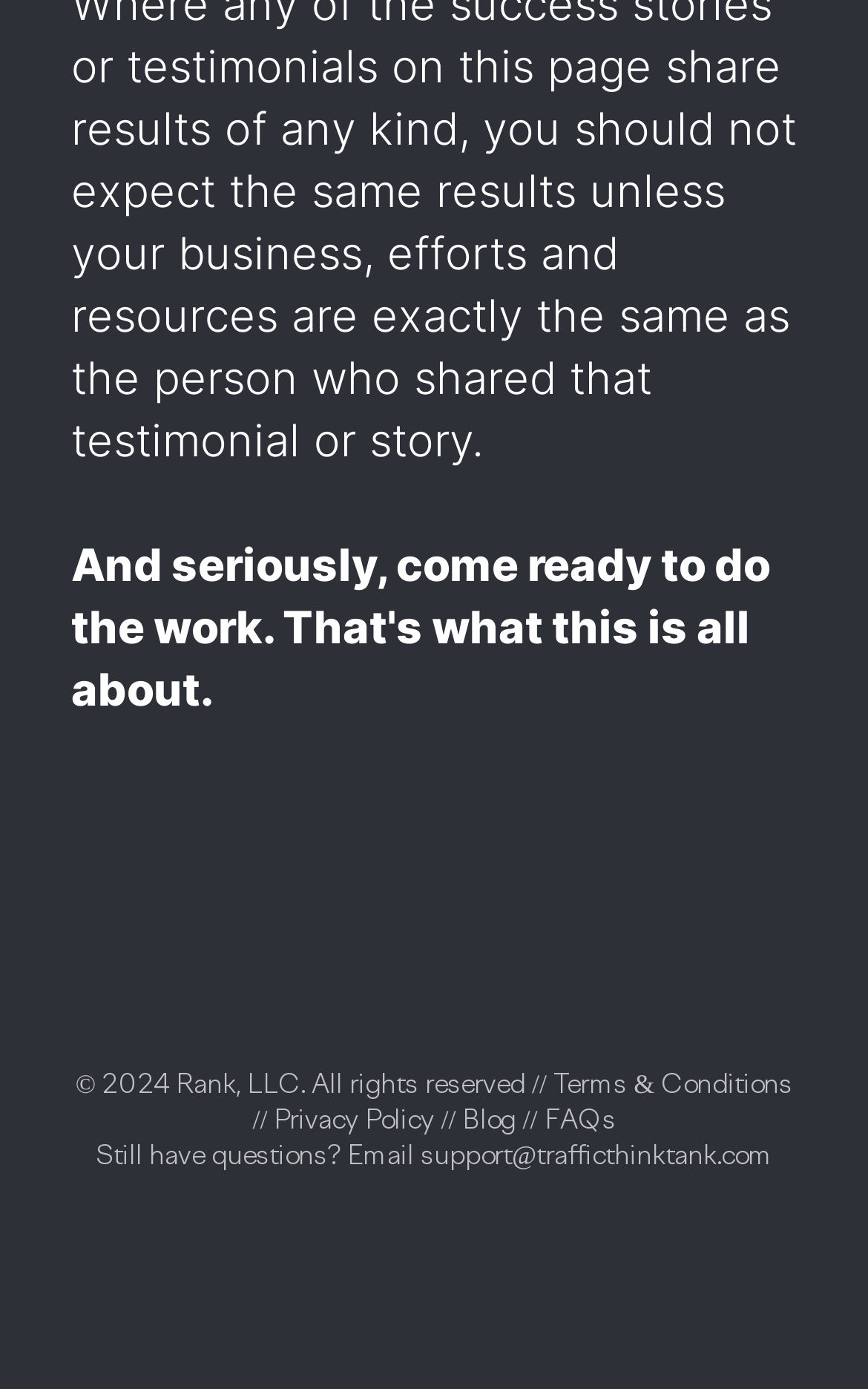Are there any social media links in the footer section?
Please provide a comprehensive answer based on the visual information in the image.

The footer section of the webpage does not contain any social media links. It only contains links to terms and conditions, privacy policy, blog, FAQs, and a support email address. There are no links to social media platforms like Facebook, Twitter, or Instagram.